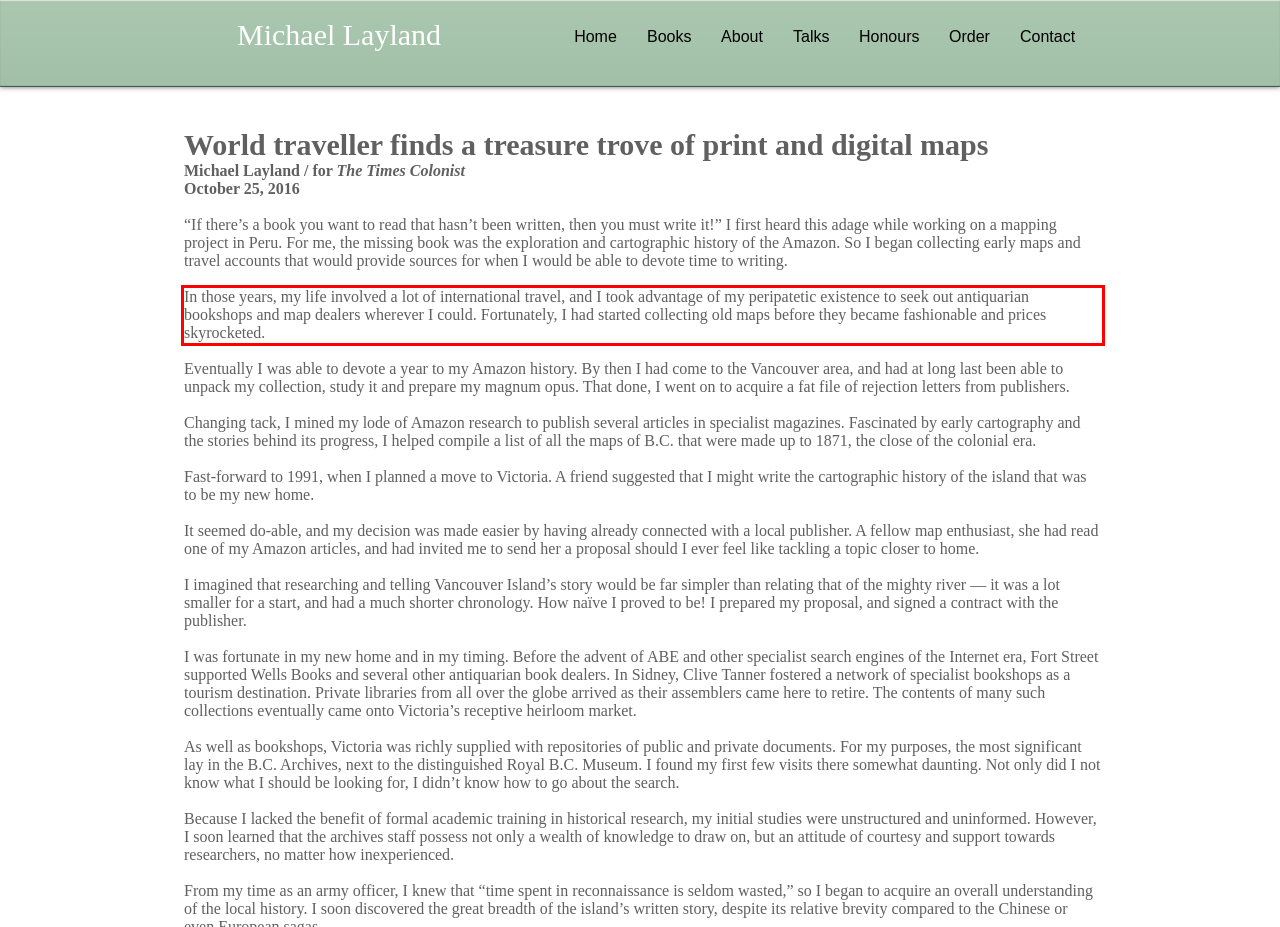Given the screenshot of the webpage, identify the red bounding box, and recognize the text content inside that red bounding box.

In those years, my life involved a lot of international travel, and I took advantage of my peripatetic existence to seek out antiquarian bookshops and map dealers wherever I could. Fortunately, I had started collecting old maps before they became fashionable and prices skyrocketed.